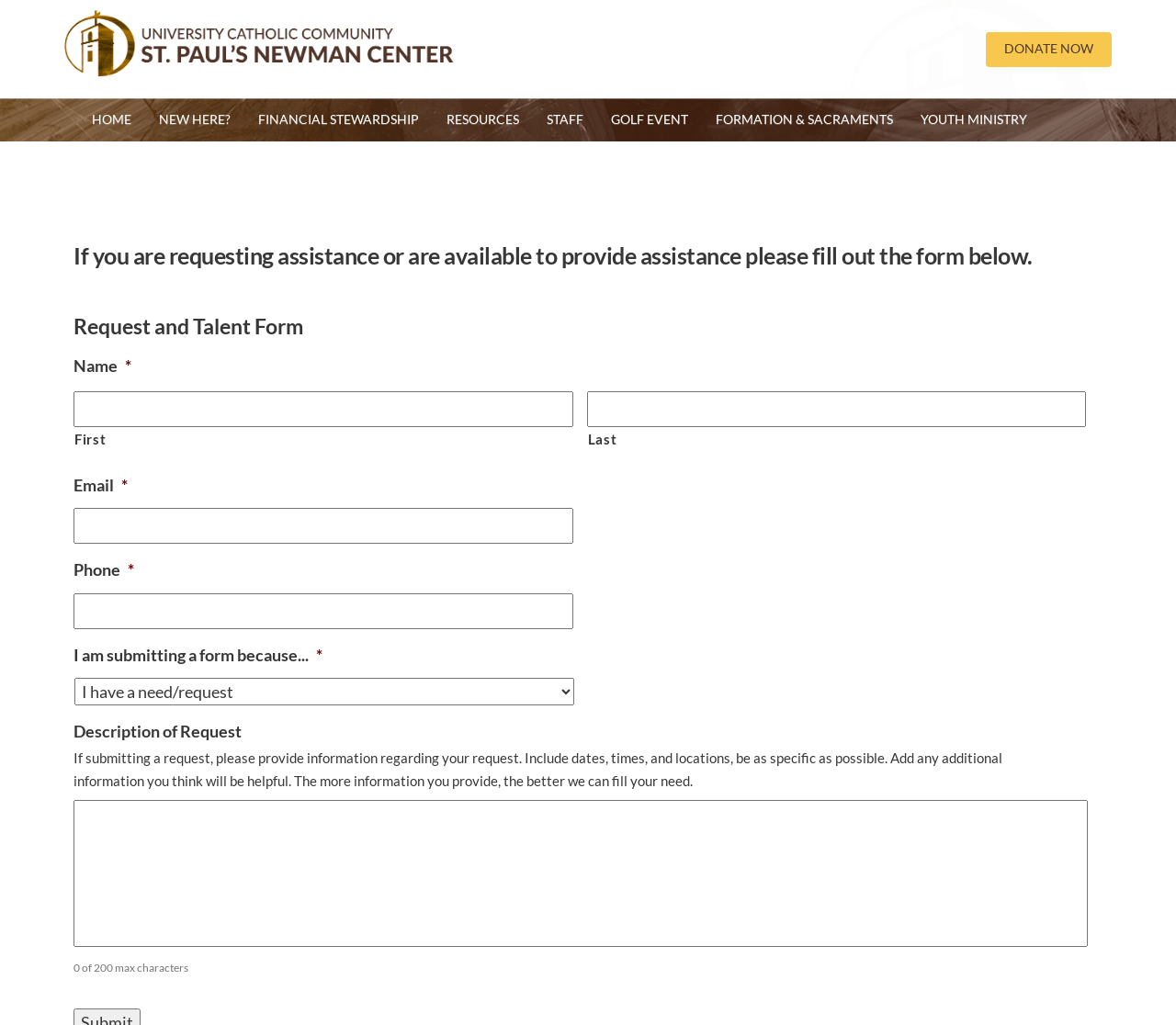Please determine the bounding box coordinates of the element's region to click for the following instruction: "Fill in the 'First' name field".

[0.062, 0.381, 0.487, 0.416]